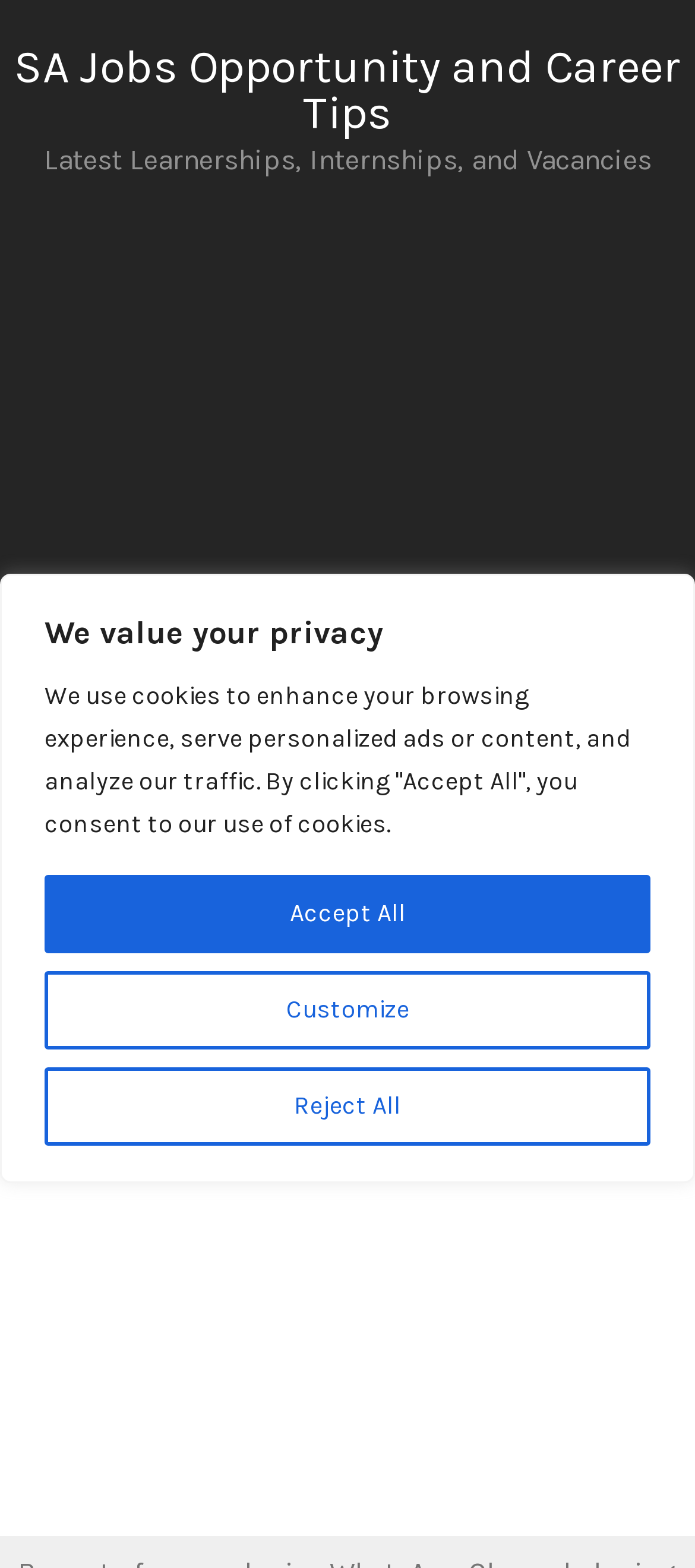Please mark the clickable region by giving the bounding box coordinates needed to complete this instruction: "Visit SA Jobs Opportunity and Career Tips".

[0.021, 0.025, 0.979, 0.09]